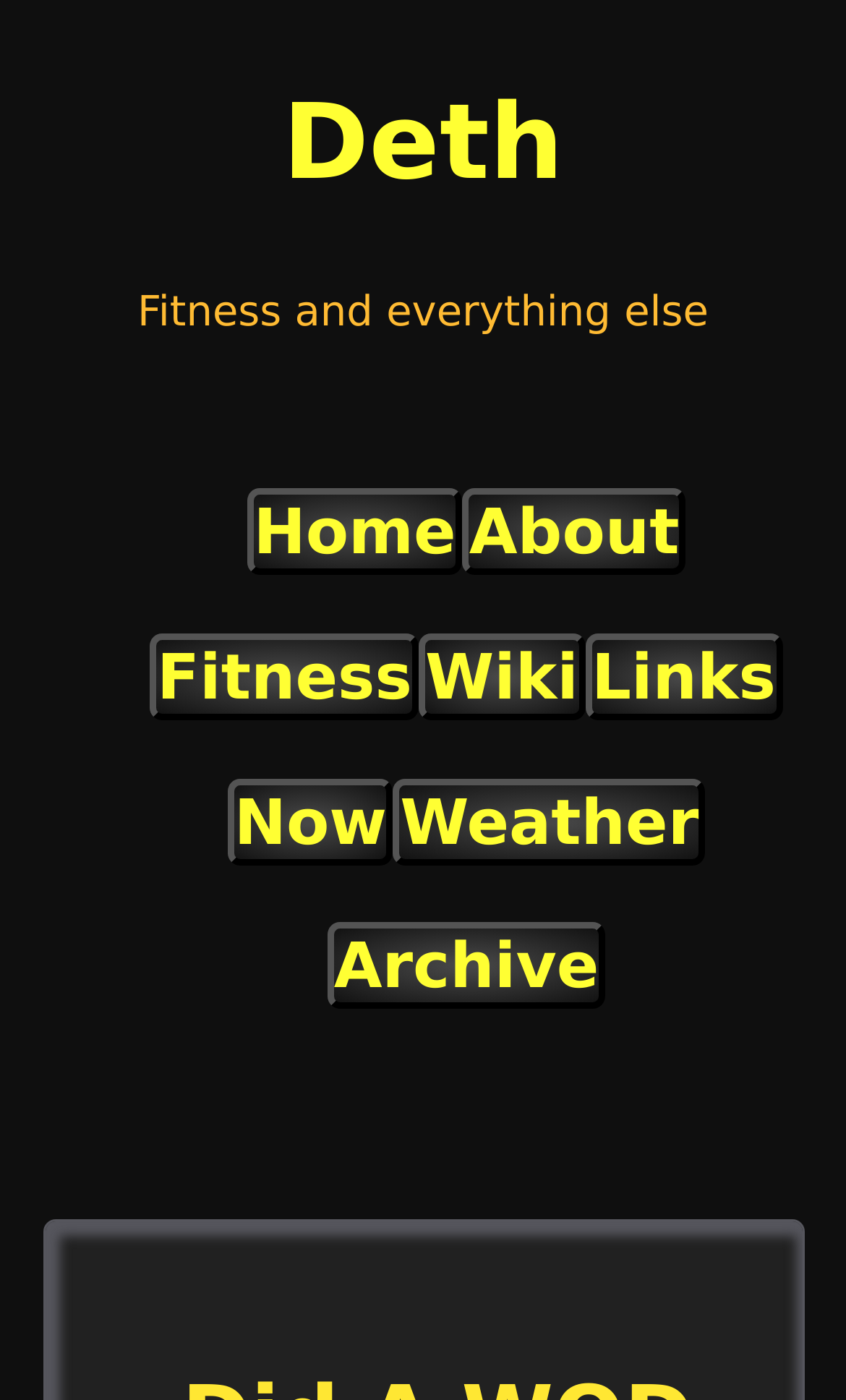Determine the coordinates of the bounding box that should be clicked to complete the instruction: "go to home page". The coordinates should be represented by four float numbers between 0 and 1: [left, top, right, bottom].

[0.292, 0.349, 0.547, 0.411]